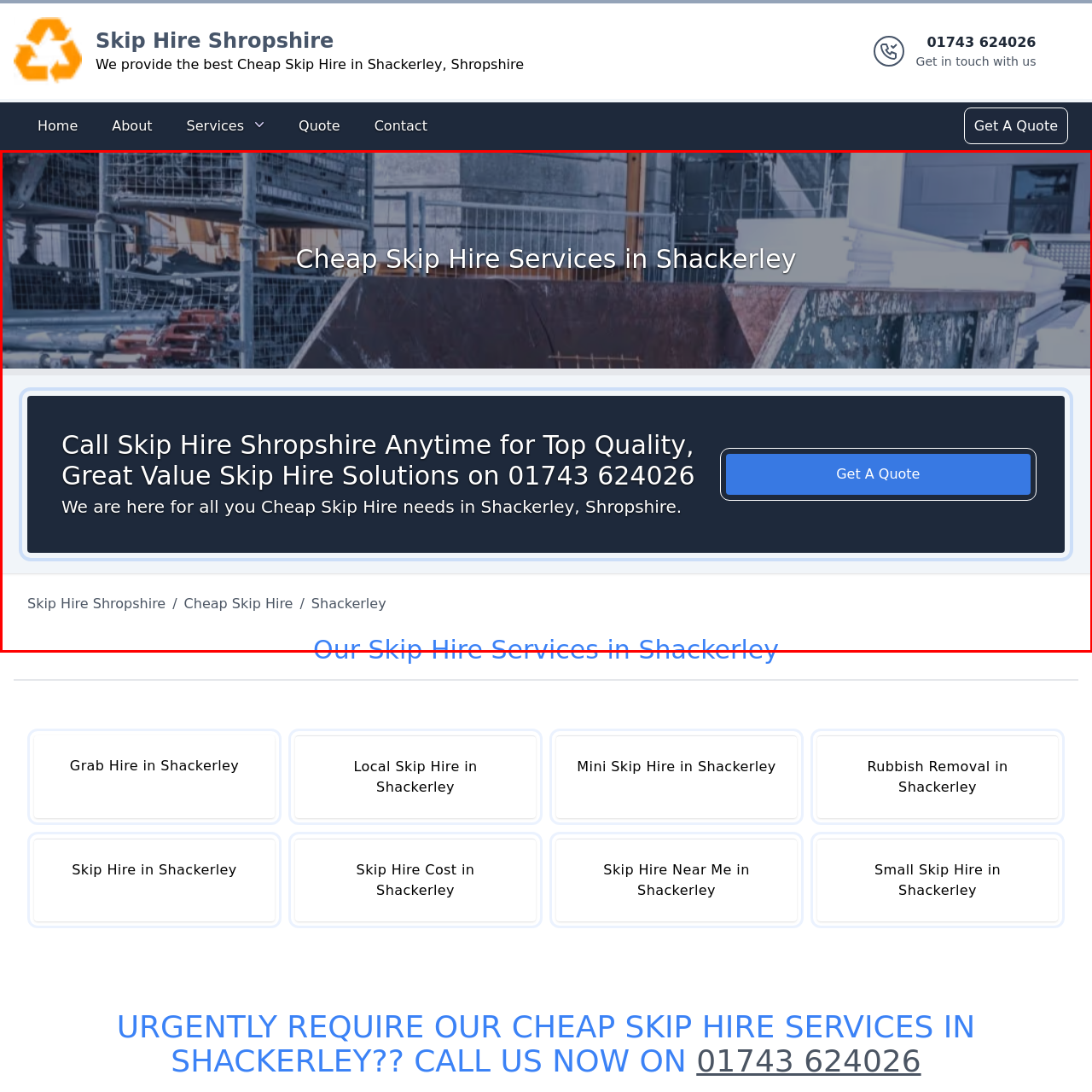Elaborate on the contents of the image marked by the red border.

The image prominently features a banner announcing "Cheap Skip Hire Services in Shackerley." Below this, there is a call to action encouraging viewers to contact Skip Hire Shropshire for quality and affordable skip hire solutions, highlighting the phone number 01743 624026. Accompanying text reassures potential customers that assistance is readily available for all their skip hire needs in Shackerley, Shropshire. This section is visually supported by a backdrop of construction and skip hire equipment, emphasizing the service's focus on practical waste management solutions for local residents and businesses.